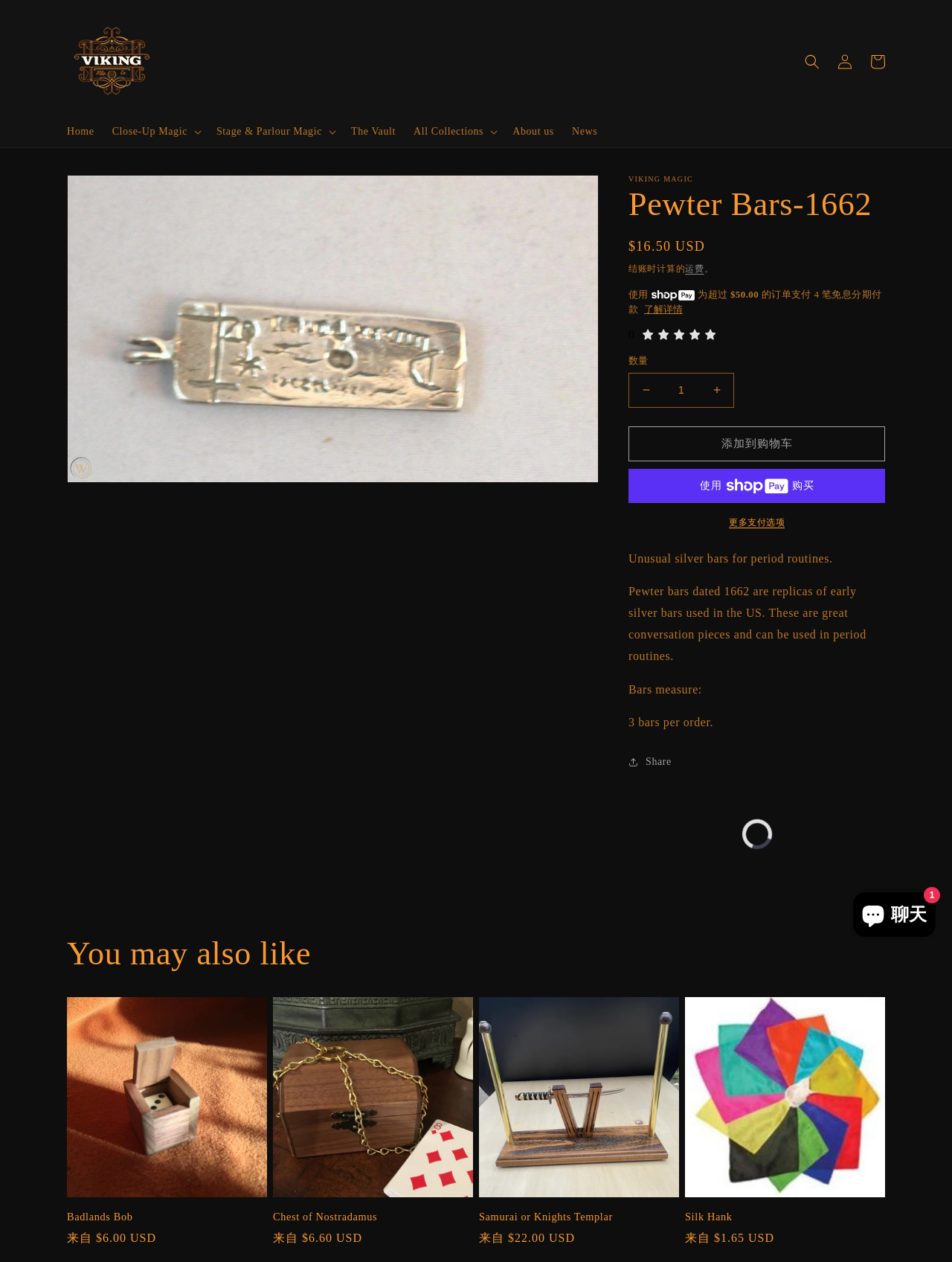Identify the bounding box of the UI element that matches this description: "立即购买 ShopPay使用 购买".

[0.66, 0.371, 0.93, 0.398]